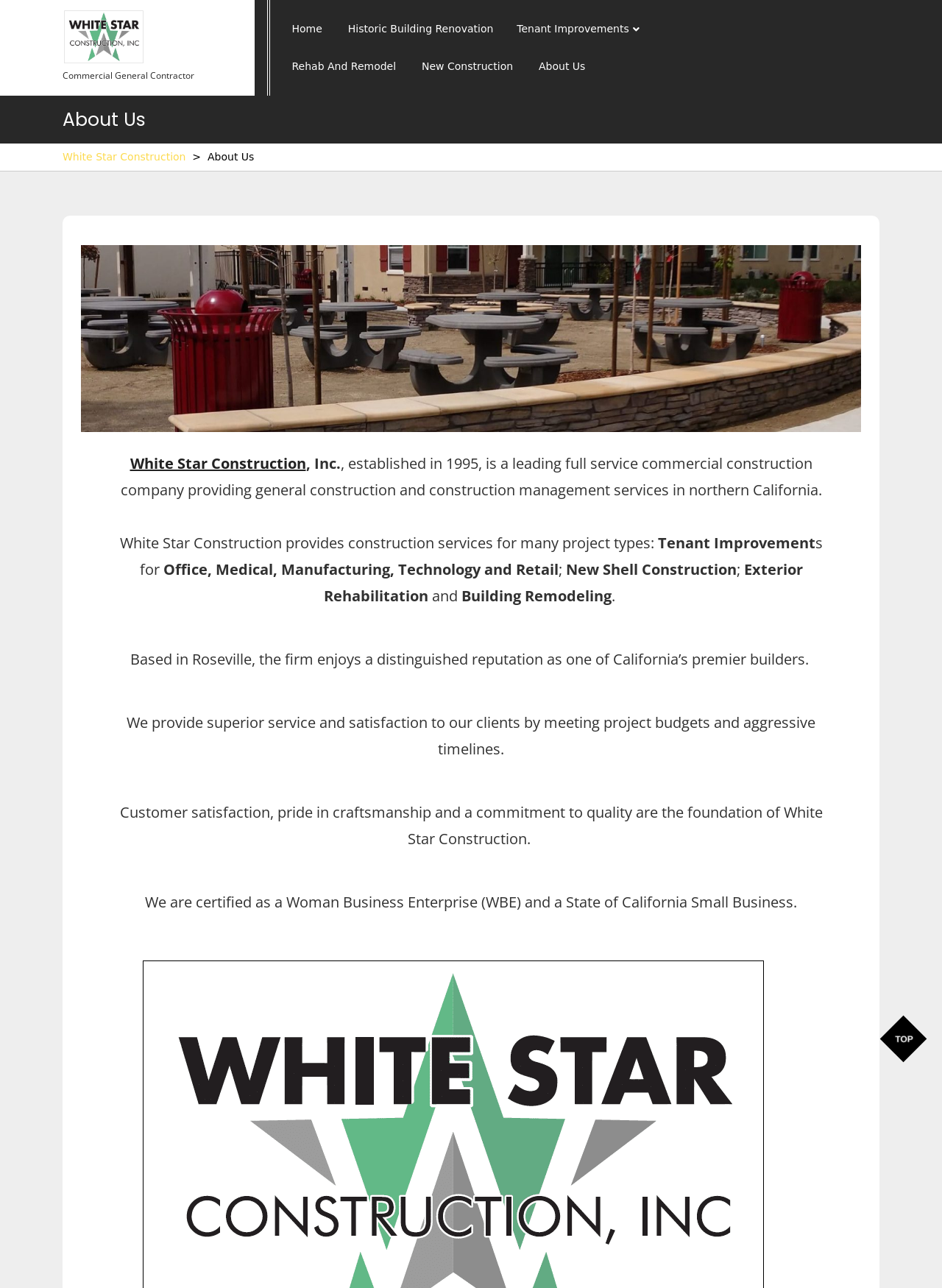Locate the bounding box coordinates of the area to click to fulfill this instruction: "Click on the New Construction link". The bounding box should be presented as four float numbers between 0 and 1, in the order [left, top, right, bottom].

[0.436, 0.037, 0.556, 0.066]